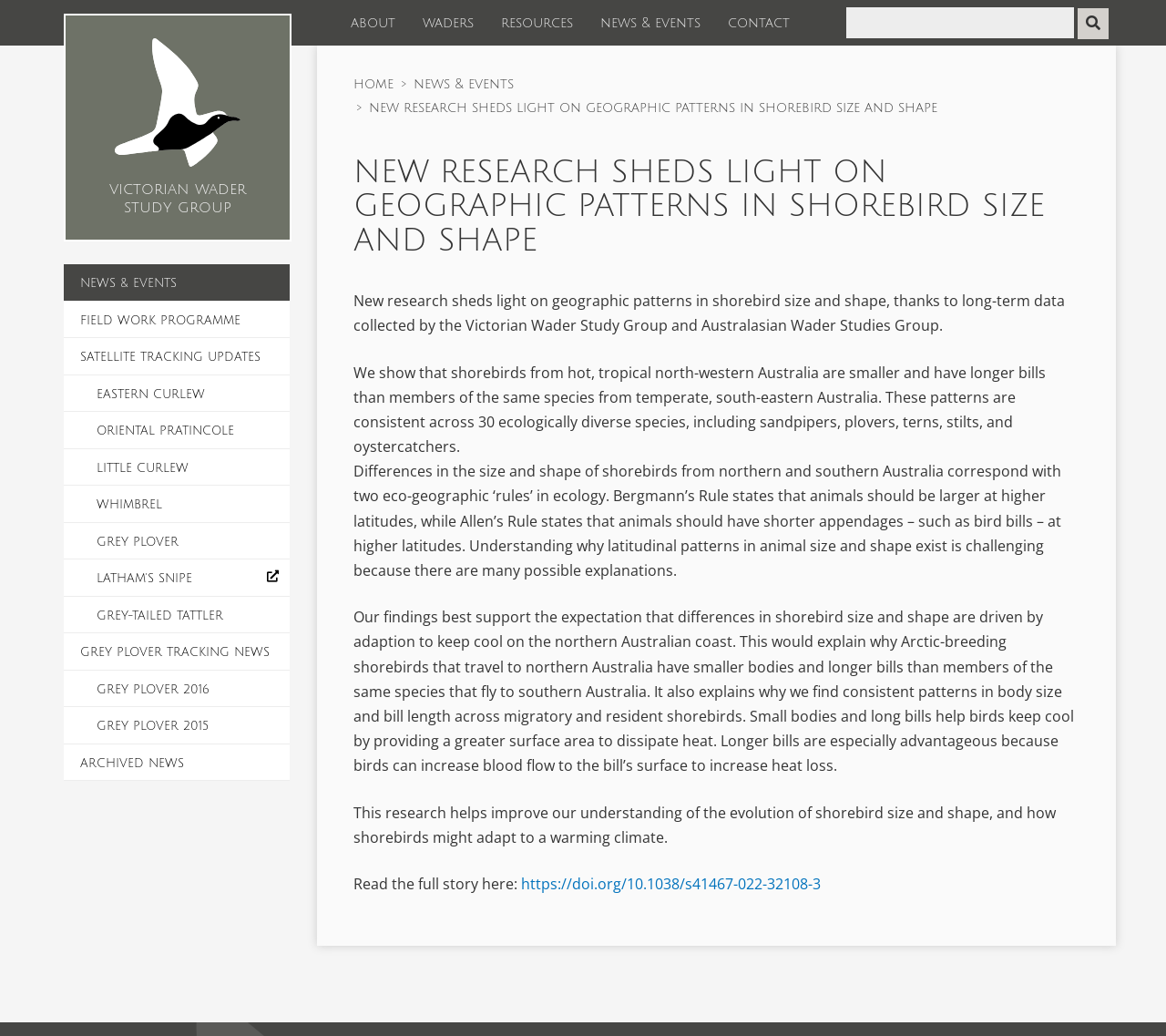Pinpoint the bounding box coordinates of the element you need to click to execute the following instruction: "Read the full story about shorebird size and shape". The bounding box should be represented by four float numbers between 0 and 1, in the format [left, top, right, bottom].

[0.446, 0.843, 0.704, 0.863]